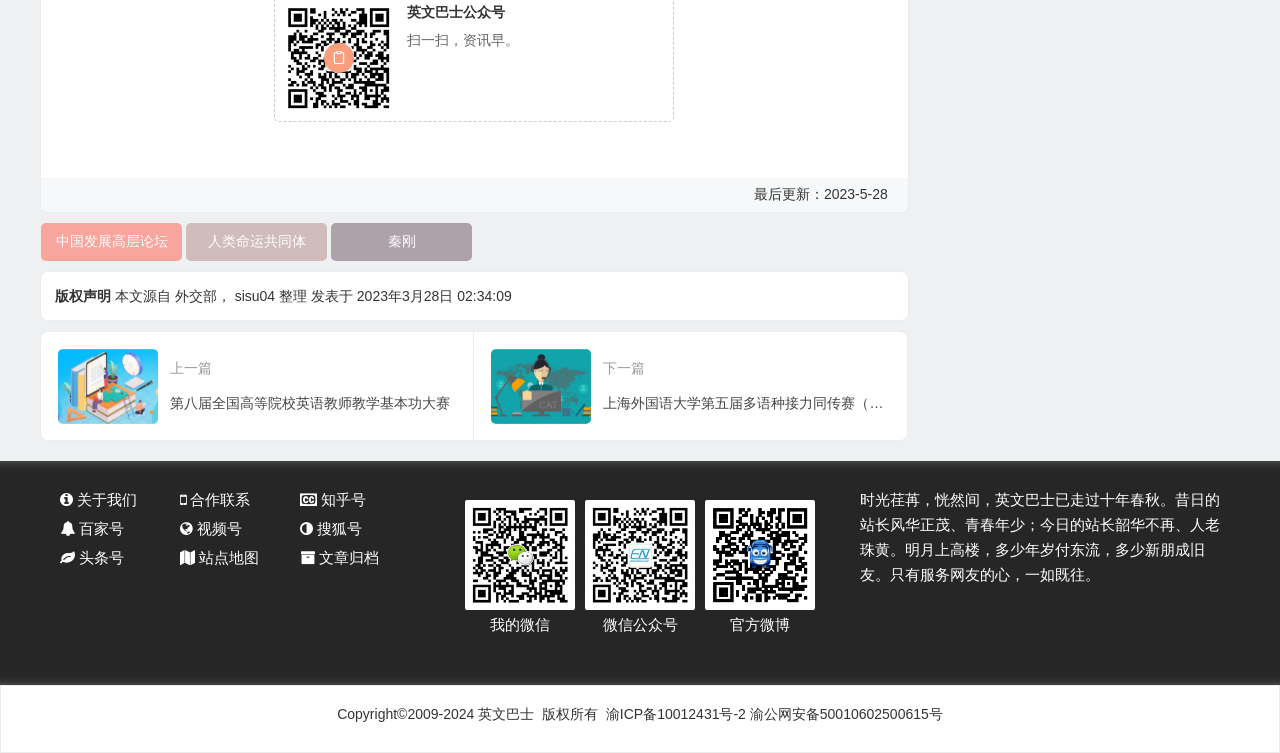Locate the bounding box coordinates of the UI element described by: "人类命运共同体". Provide the coordinates as four float numbers between 0 and 1, formatted as [left, top, right, bottom].

[0.145, 0.297, 0.256, 0.346]